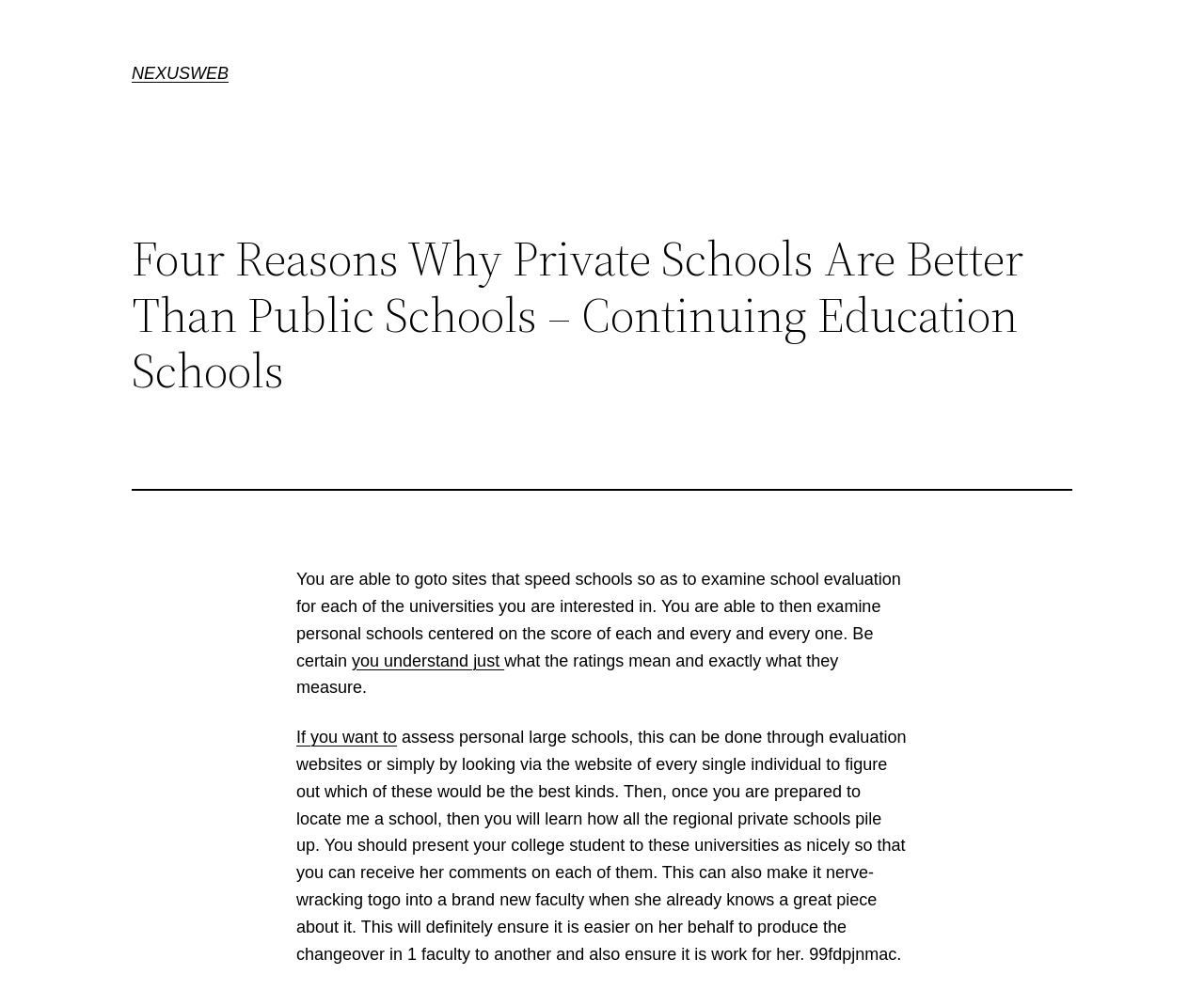Bounding box coordinates are specified in the format (top-left x, top-left y, bottom-right x, bottom-right y). All values are floating point numbers bounded between 0 and 1. Please provide the bounding box coordinate of the region this sentence describes: NEXUSWEB

[0.109, 0.064, 0.19, 0.082]